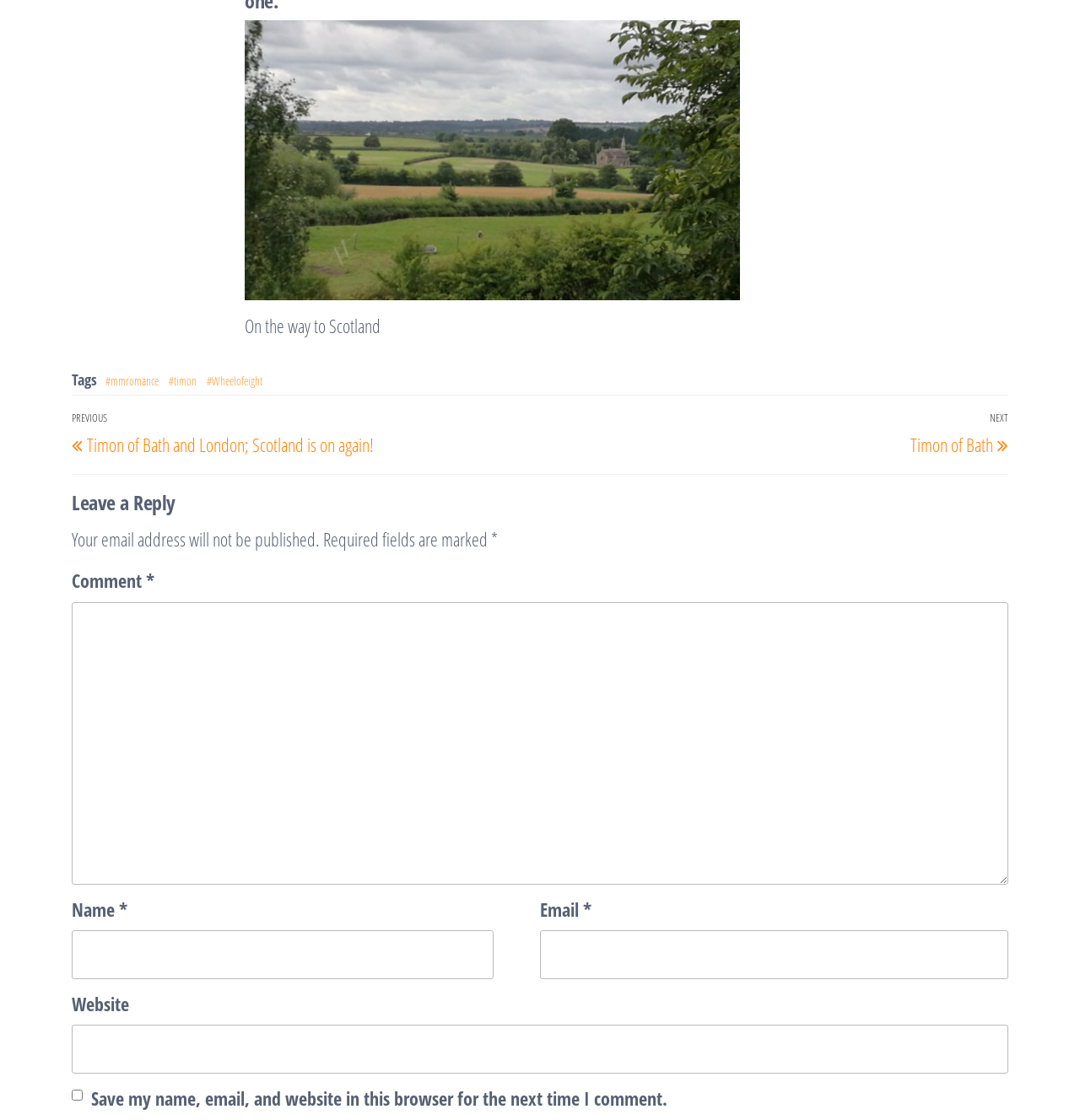What is the title of the figure?
Observe the image and answer the question with a one-word or short phrase response.

On the way to Scotland